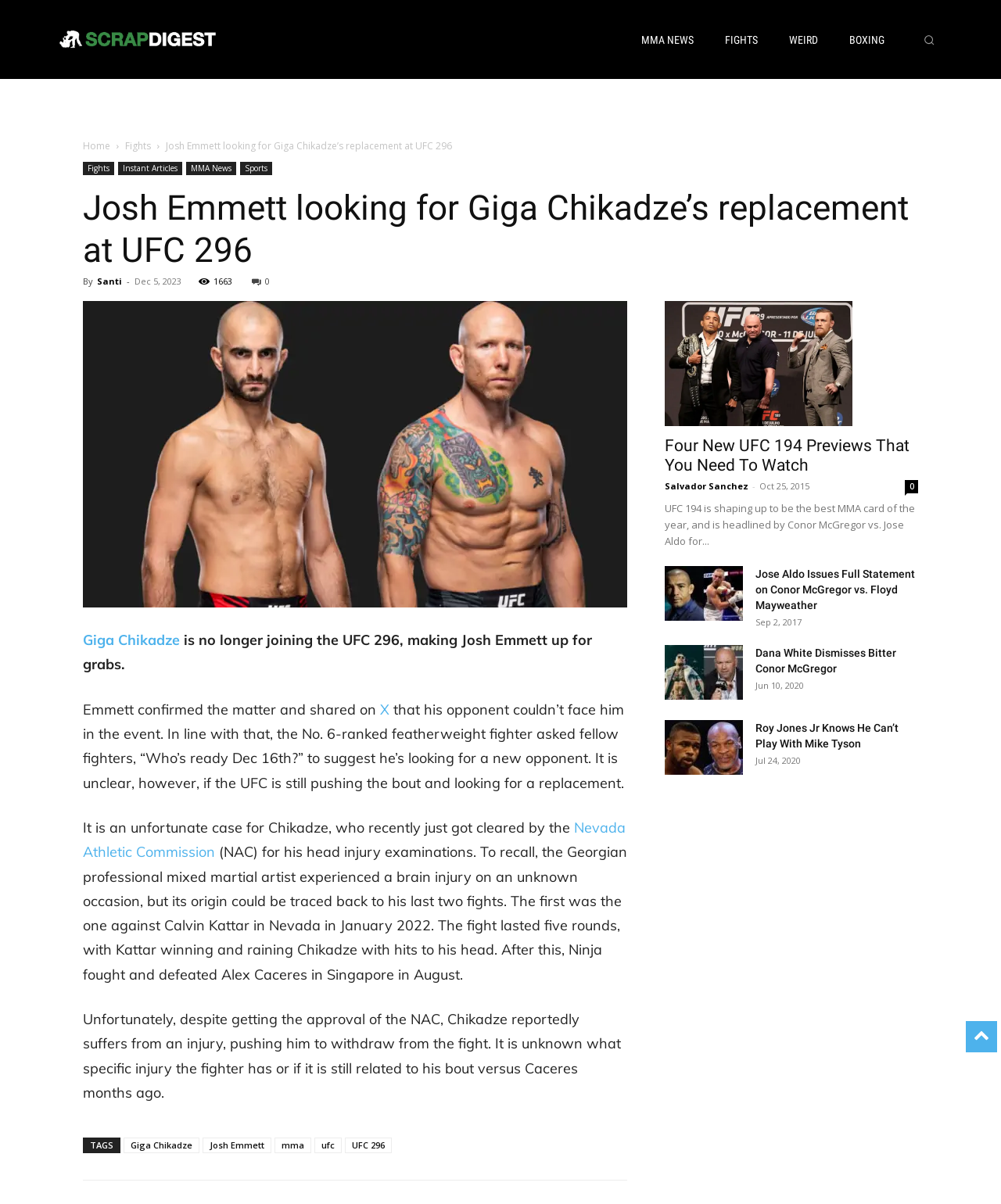Provide a brief response to the question below using a single word or phrase: 
What is the date of the article?

Dec 5, 2023